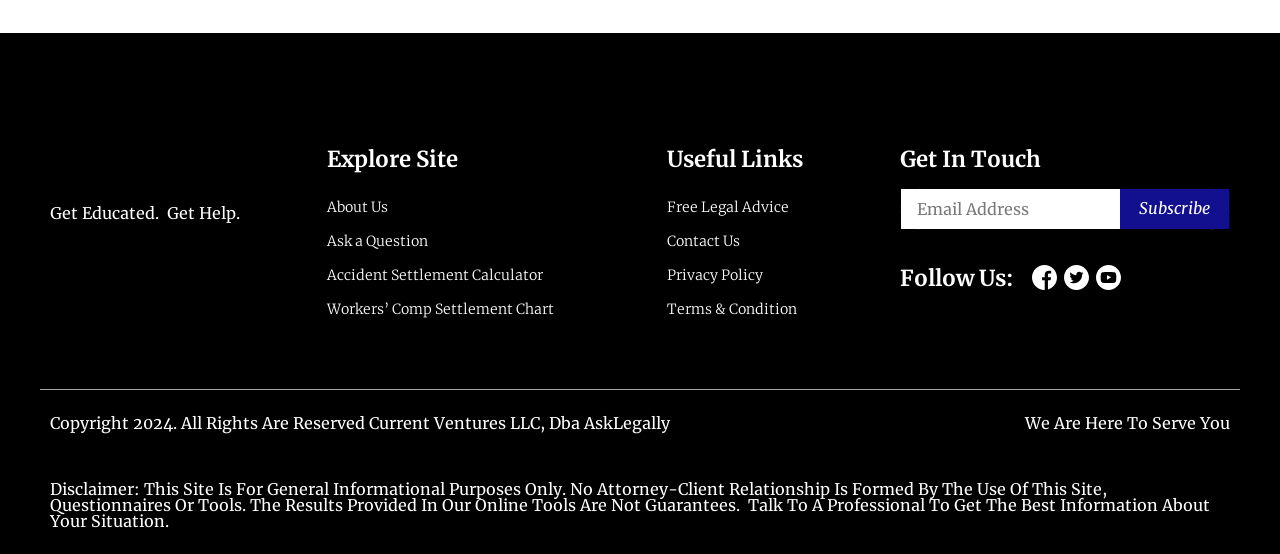What is the name of the company mentioned in the copyright section?
Based on the image, answer the question with a single word or brief phrase.

Current Ventures LLC